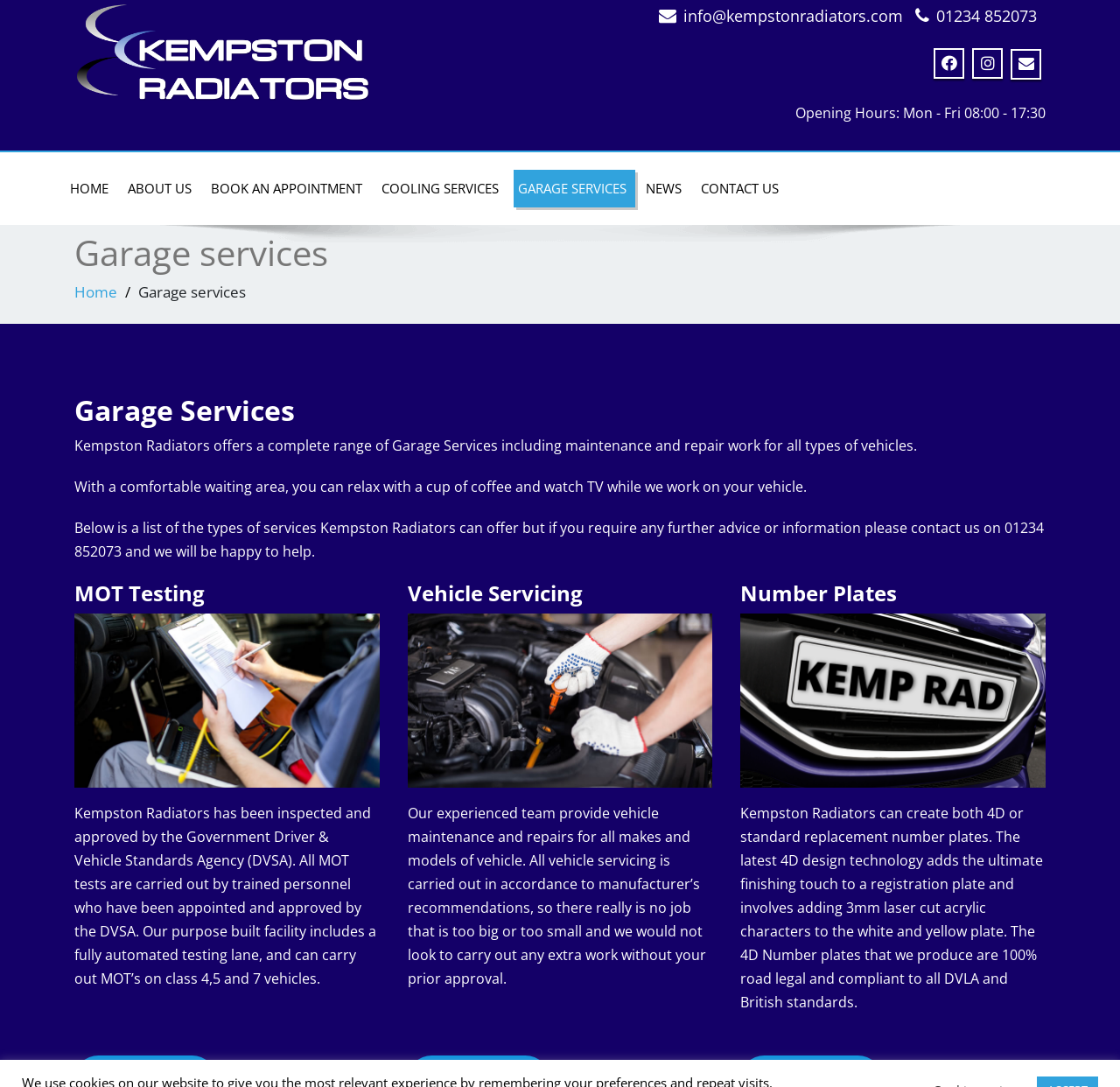Given the element description "01234 852073" in the screenshot, predict the bounding box coordinates of that UI element.

[0.836, 0.005, 0.926, 0.024]